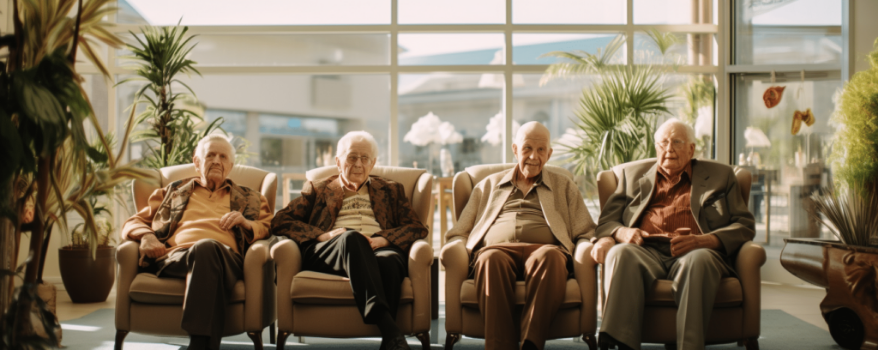Explain in detail what you see in the image.

The image depicts four elderly men seated comfortably in a bright, airy lounge area, likely within a nursing home. They are arranged in a line, each in a plush armchair that adds to the welcoming atmosphere of the space. Sunlight streams in through large windows, casting a warm glow on the scene and illuminating the greenery of potted plants nearby. The men, dressed in casual yet tidy clothing, appear relaxed and engaged in conversation, embodying a sense of camaraderie and community among residents. This setting reflects themes of companionship and the importance of social interaction in elder care environments, emphasizing the vital aspects of emotional support and connection in nursing homes.